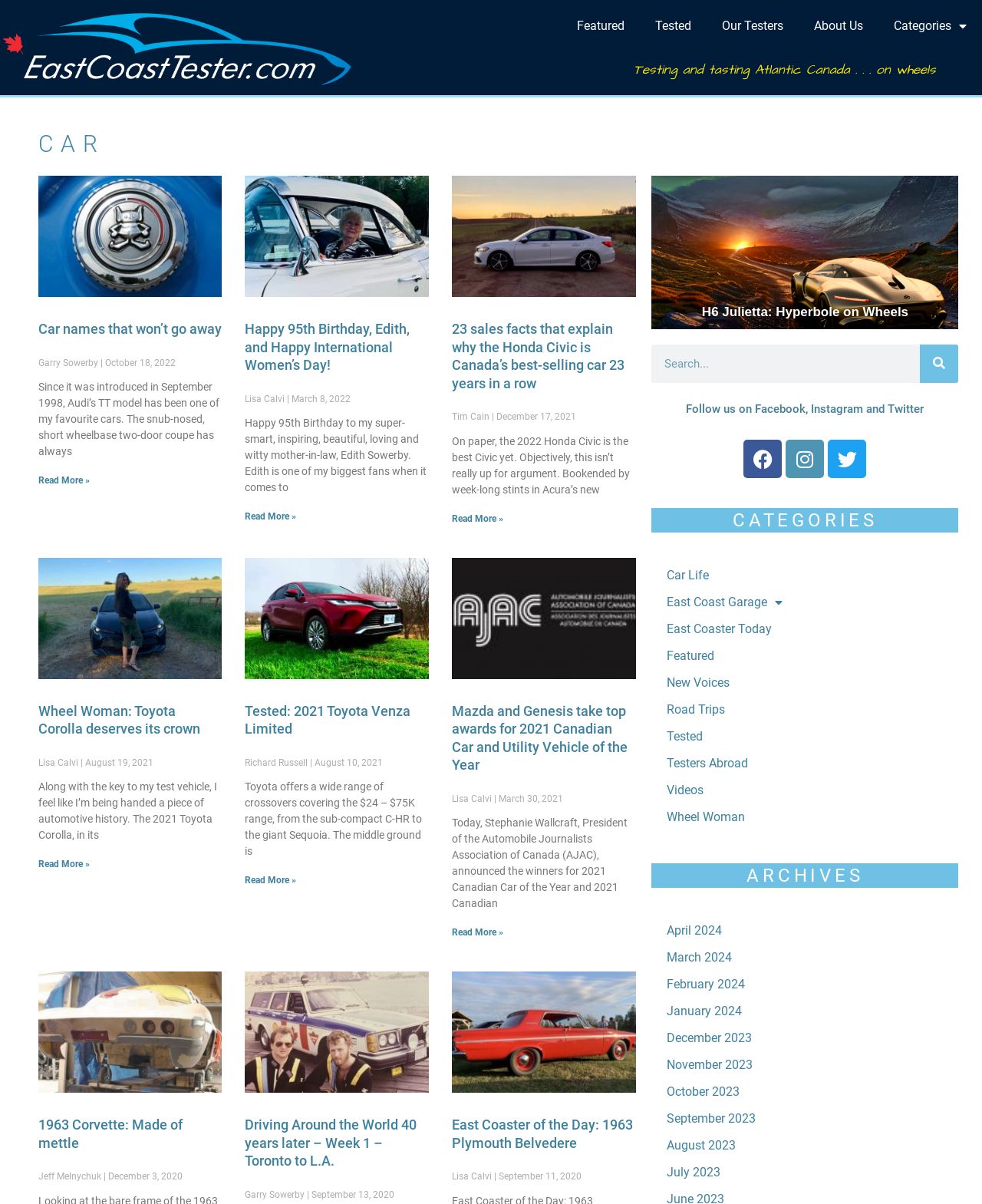Highlight the bounding box coordinates of the region I should click on to meet the following instruction: "View the article '23 sales facts that explain why the Honda Civic is Canada’s best-selling car 23 years in a row'".

[0.461, 0.267, 0.636, 0.325]